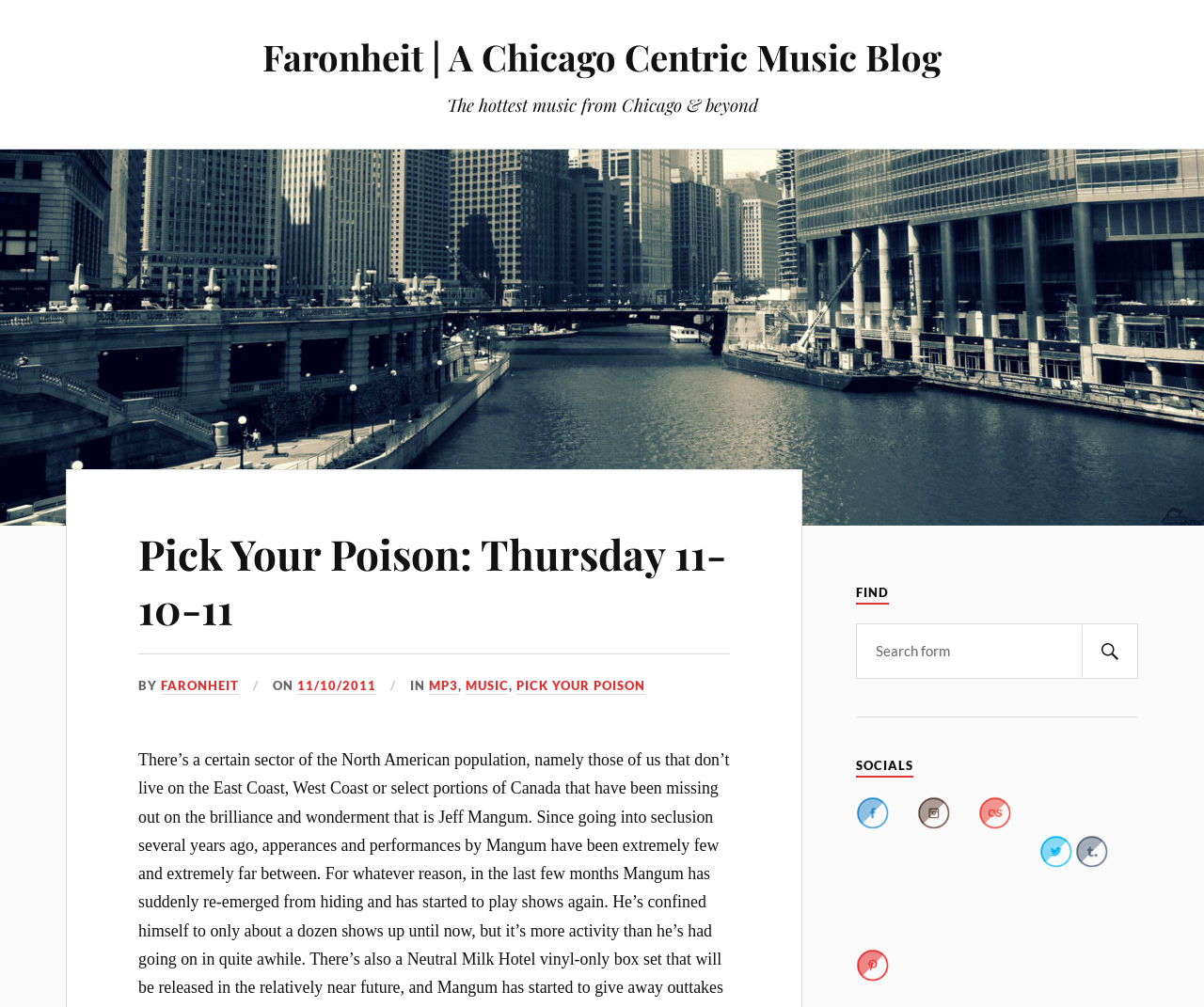Determine the bounding box coordinates of the section I need to click to execute the following instruction: "Search for music". Provide the coordinates as four float numbers between 0 and 1, i.e., [left, top, right, bottom].

[0.711, 0.619, 0.945, 0.674]